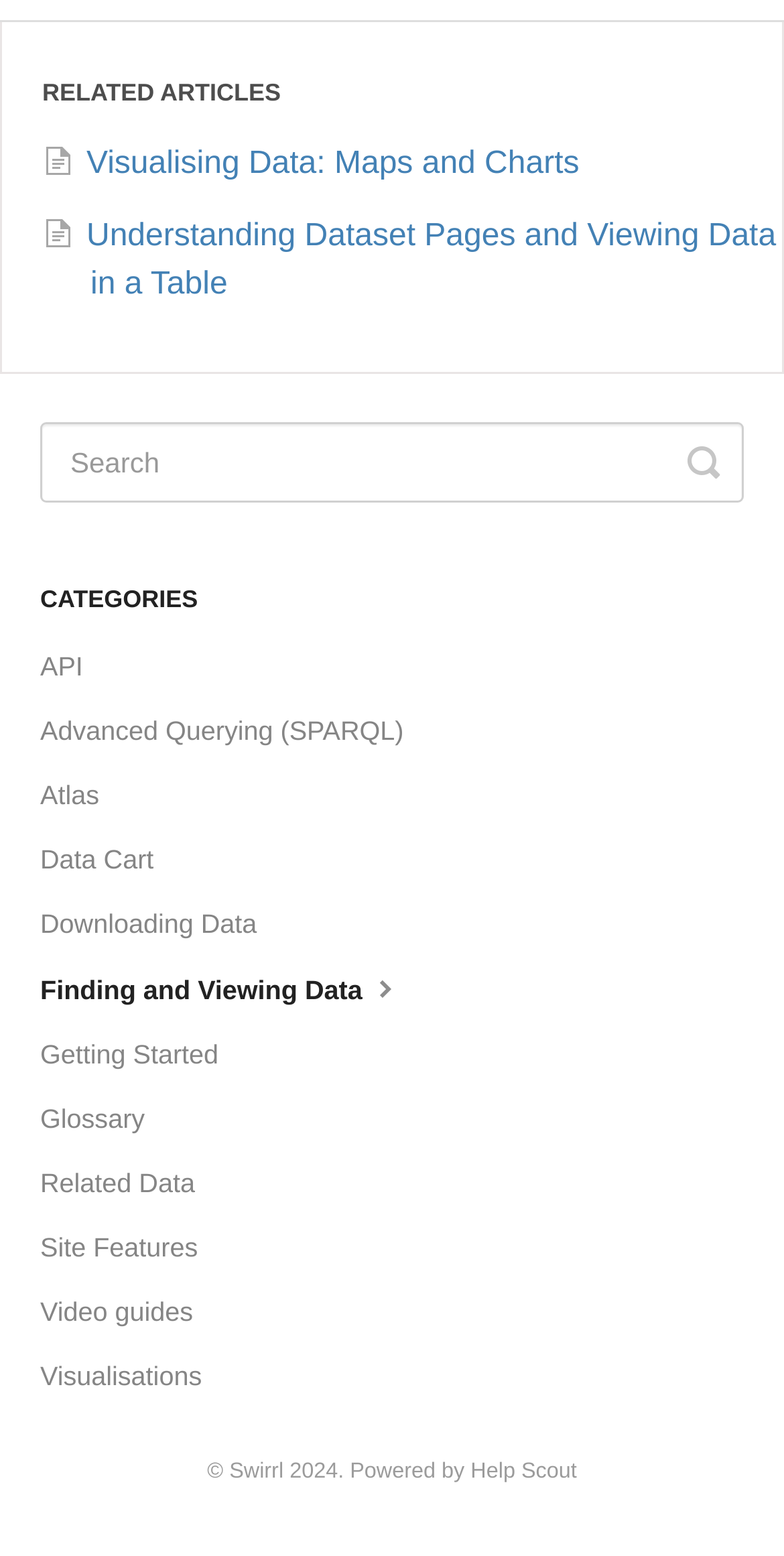Locate the bounding box coordinates of the area that needs to be clicked to fulfill the following instruction: "Search for data". The coordinates should be in the format of four float numbers between 0 and 1, namely [left, top, right, bottom].

[0.051, 0.271, 0.949, 0.323]